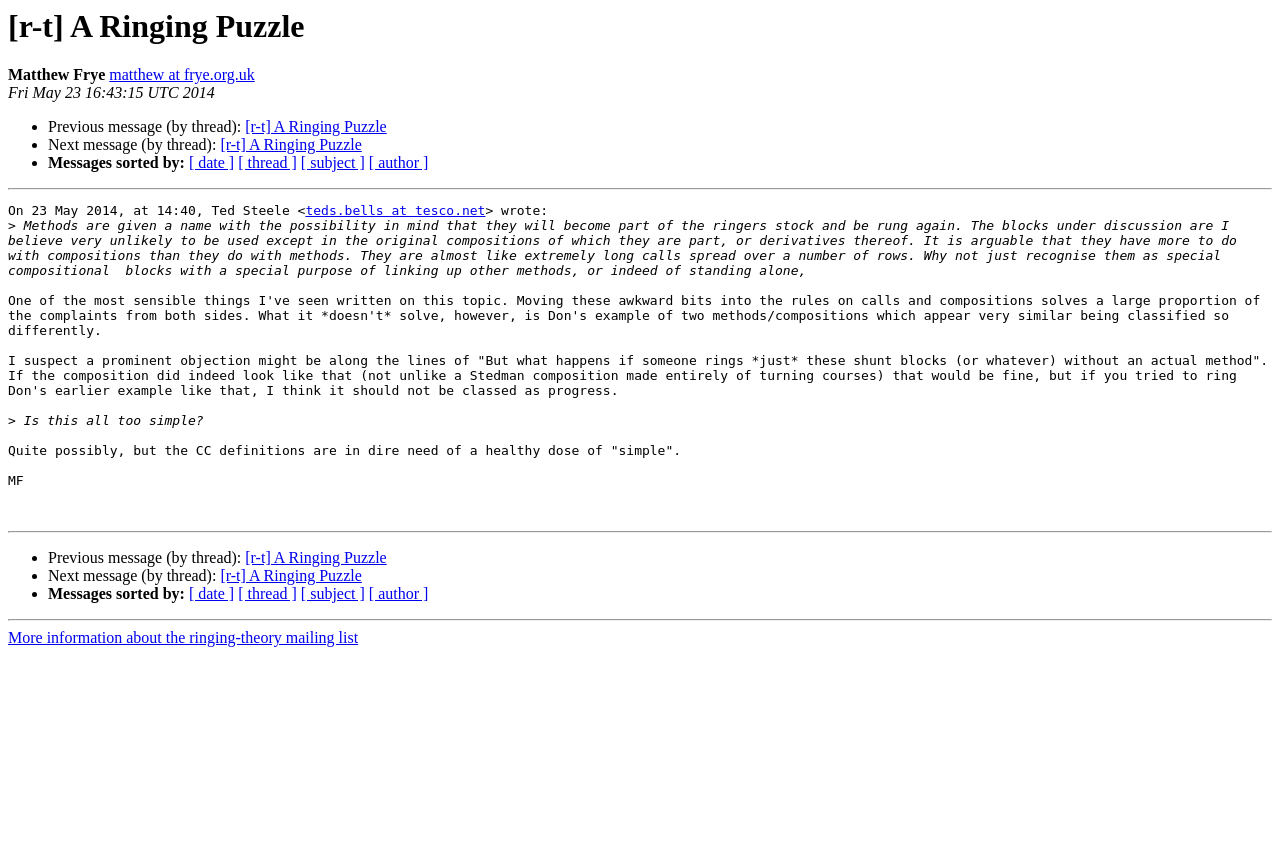Provide the bounding box coordinates for the UI element that is described as: "[ thread ]".

[0.186, 0.686, 0.232, 0.706]